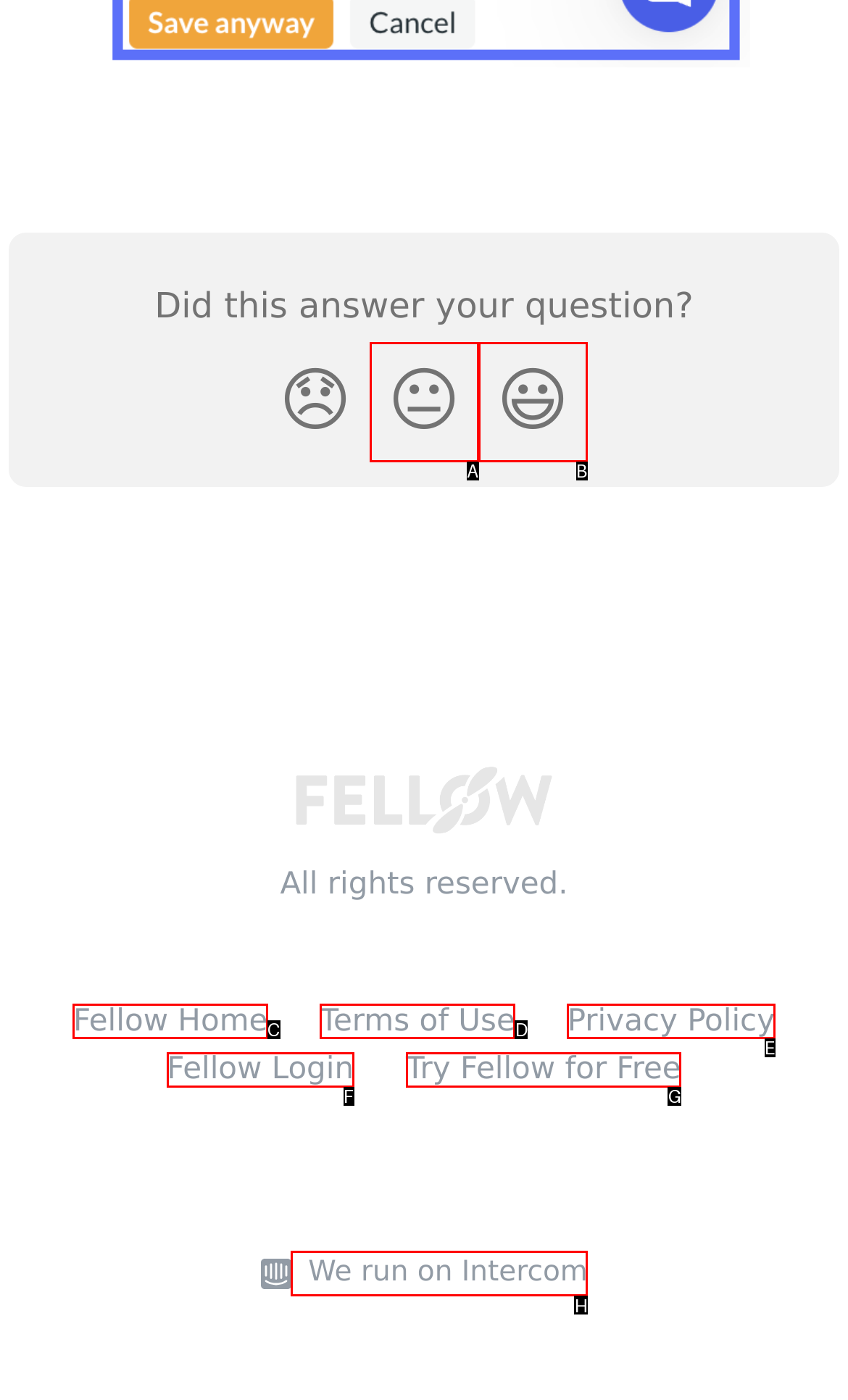From the description: We run on Intercom, identify the option that best matches and reply with the letter of that option directly.

H